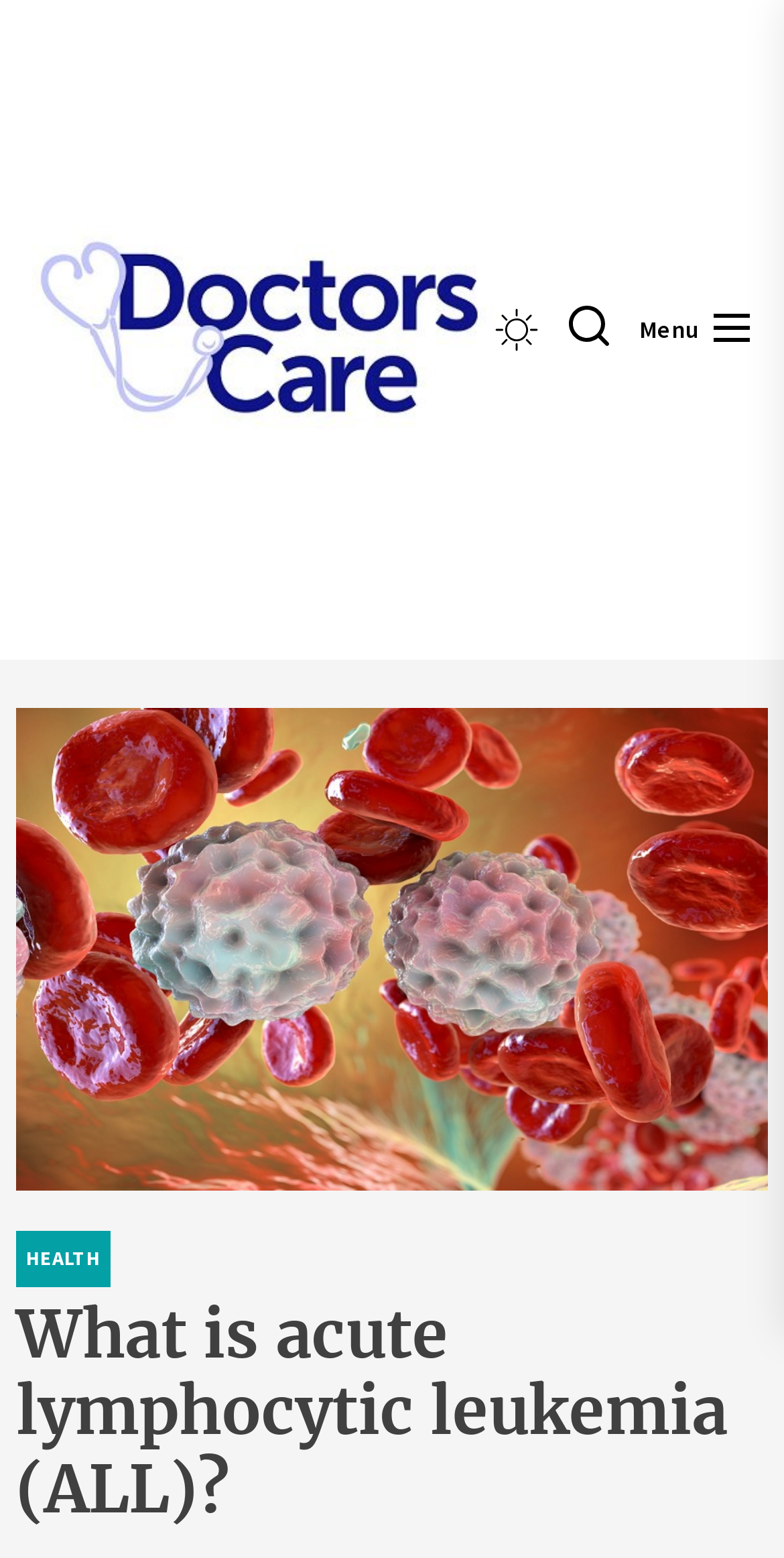What is the text on the top-left button?
Examine the image and give a concise answer in one word or a short phrase.

Menu